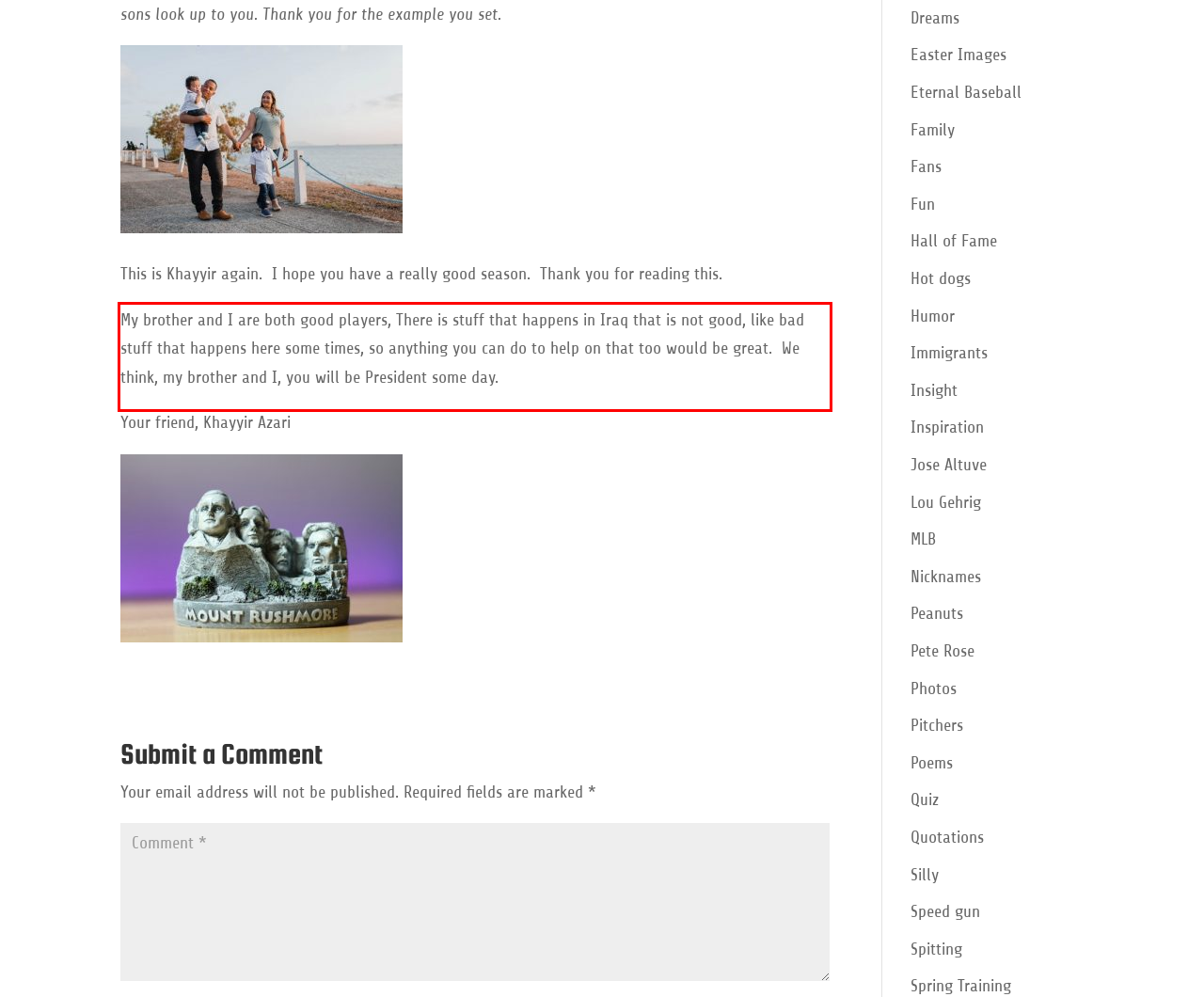You are provided with a screenshot of a webpage featuring a red rectangle bounding box. Extract the text content within this red bounding box using OCR.

My brother and I are both good players, There is stuff that happens in Iraq that is not good, like bad stuff that happens here some times, so anything you can do to help on that too would be great. We think, my brother and I, you will be President some day.